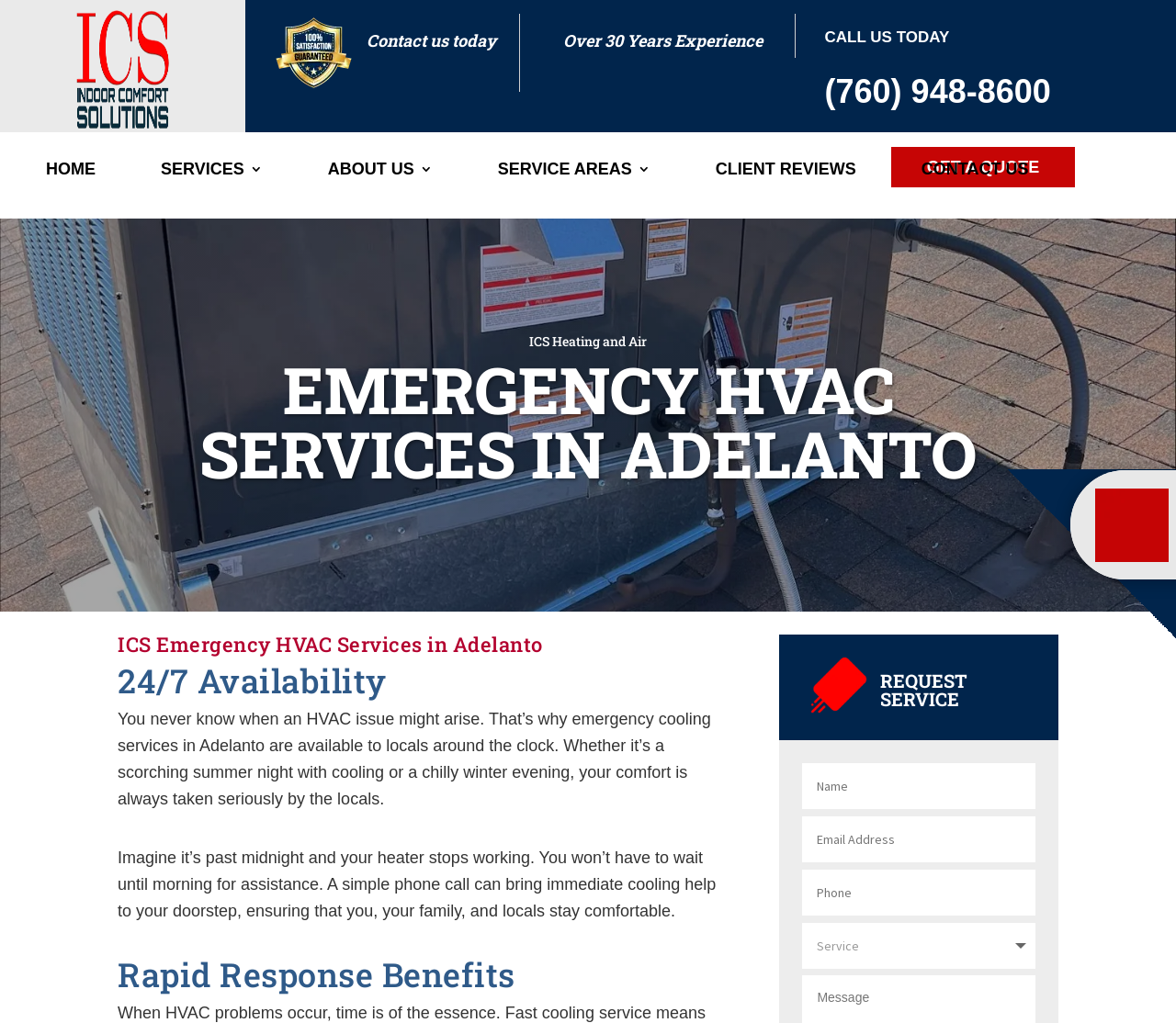What is the phone number to call for emergency HVAC services?
Please provide a comprehensive answer based on the information in the image.

The phone number is found in the static text element on the webpage, which is located below the 'CALL US TODAY' text.